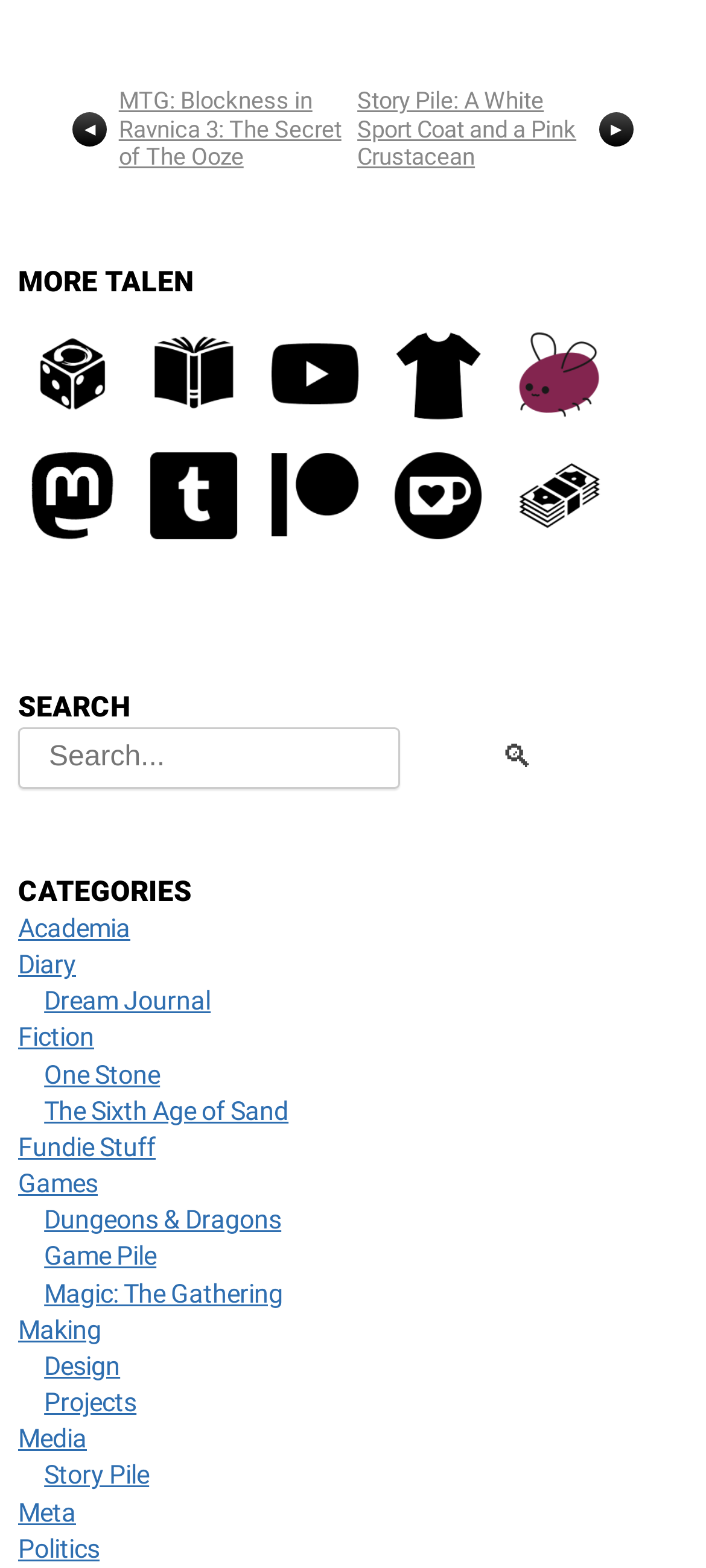Please reply to the following question with a single word or a short phrase:
What is the type of content represented by the link 'Story Pile: A White Sport Coat and a Pink Crustacean'?

Story